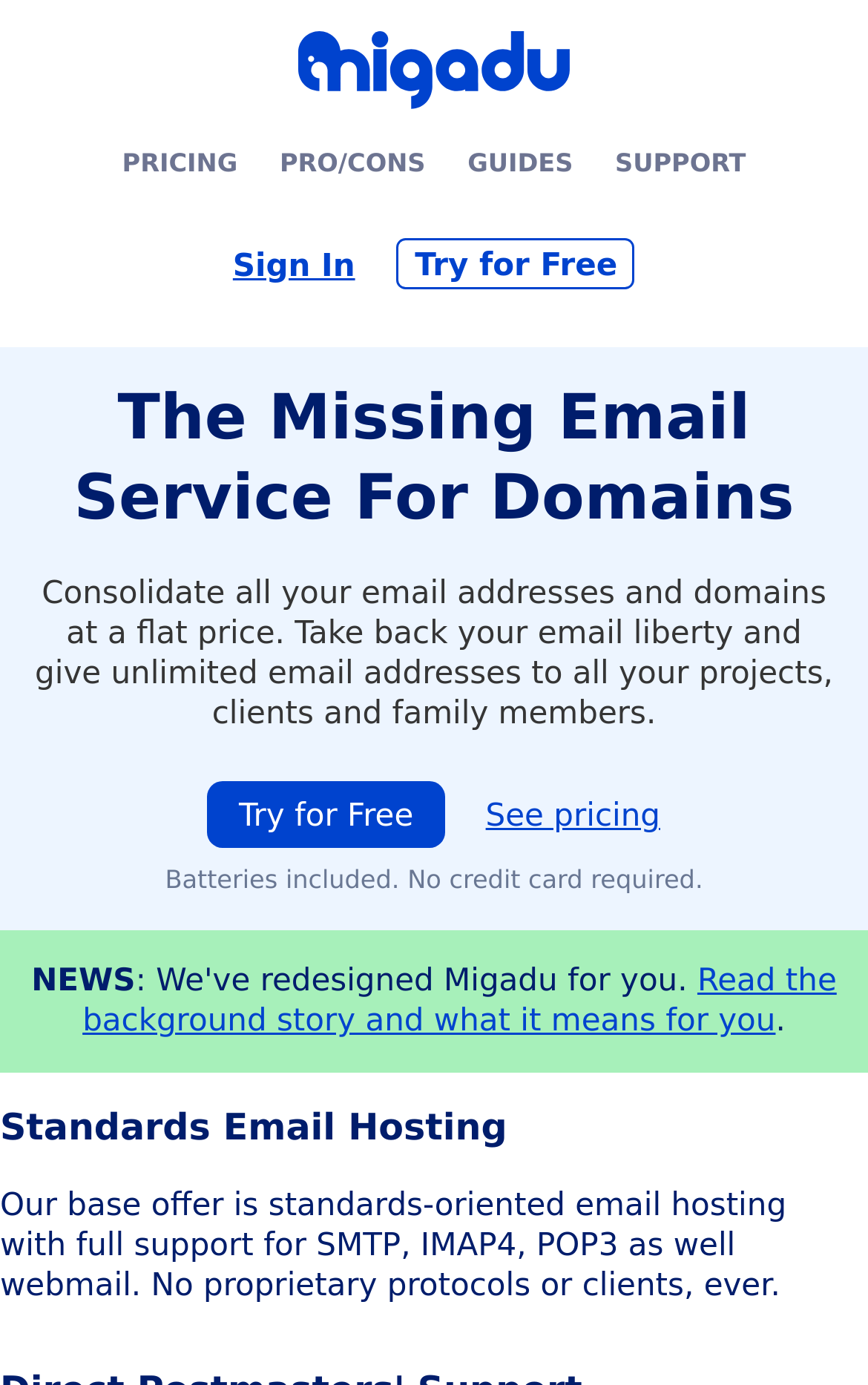Determine the bounding box coordinates for the clickable element required to fulfill the instruction: "Read the background story". Provide the coordinates as four float numbers between 0 and 1, i.e., [left, top, right, bottom].

[0.095, 0.696, 0.964, 0.751]